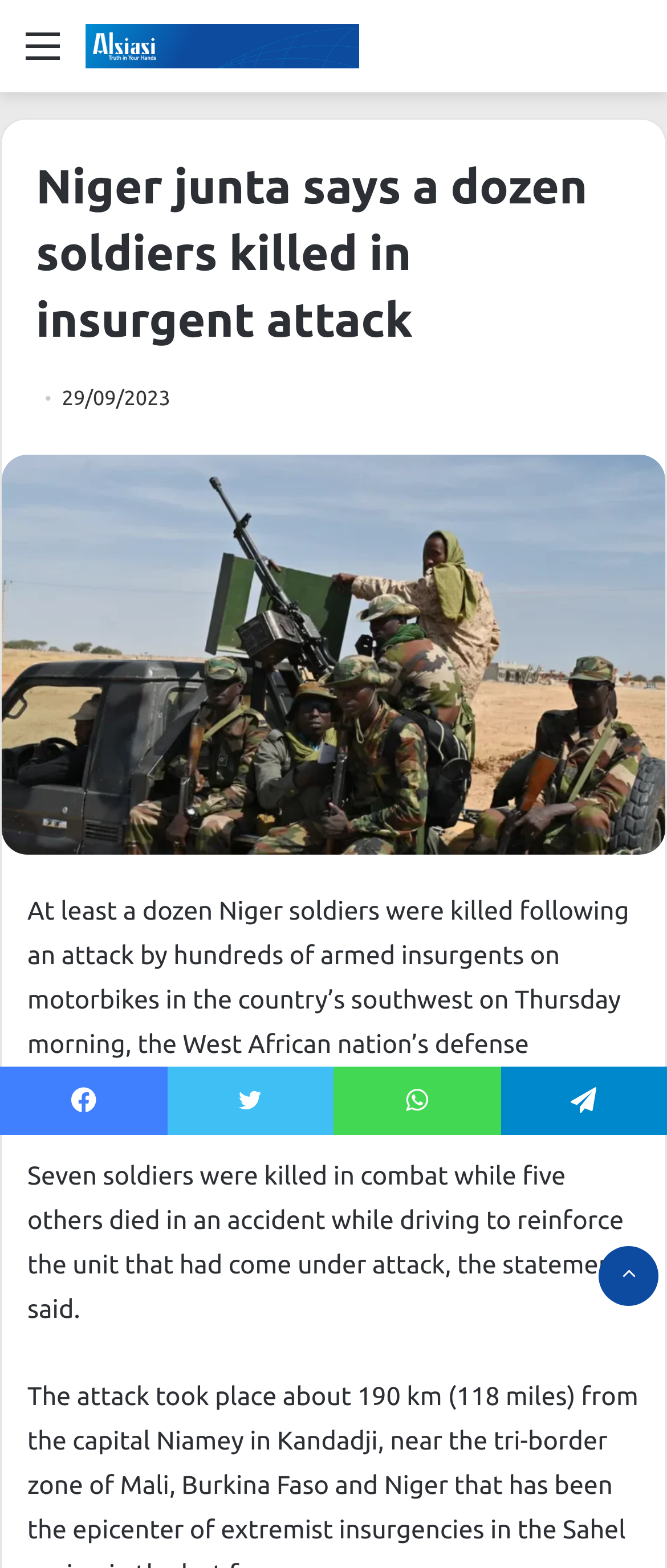How many soldiers were killed in combat? Observe the screenshot and provide a one-word or short phrase answer.

Seven